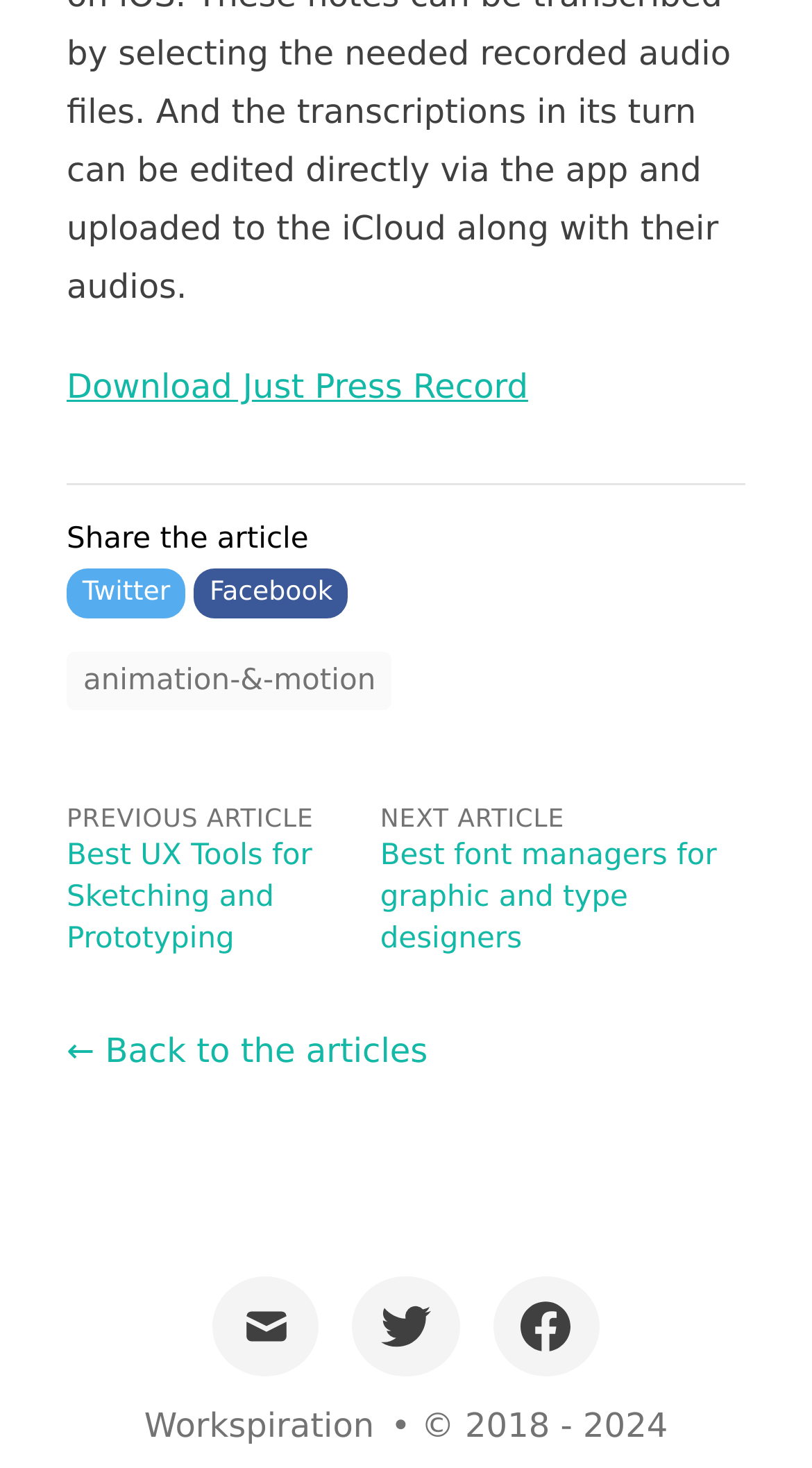Determine the bounding box coordinates for the region that must be clicked to execute the following instruction: "Read the previous article".

[0.082, 0.571, 0.384, 0.65]